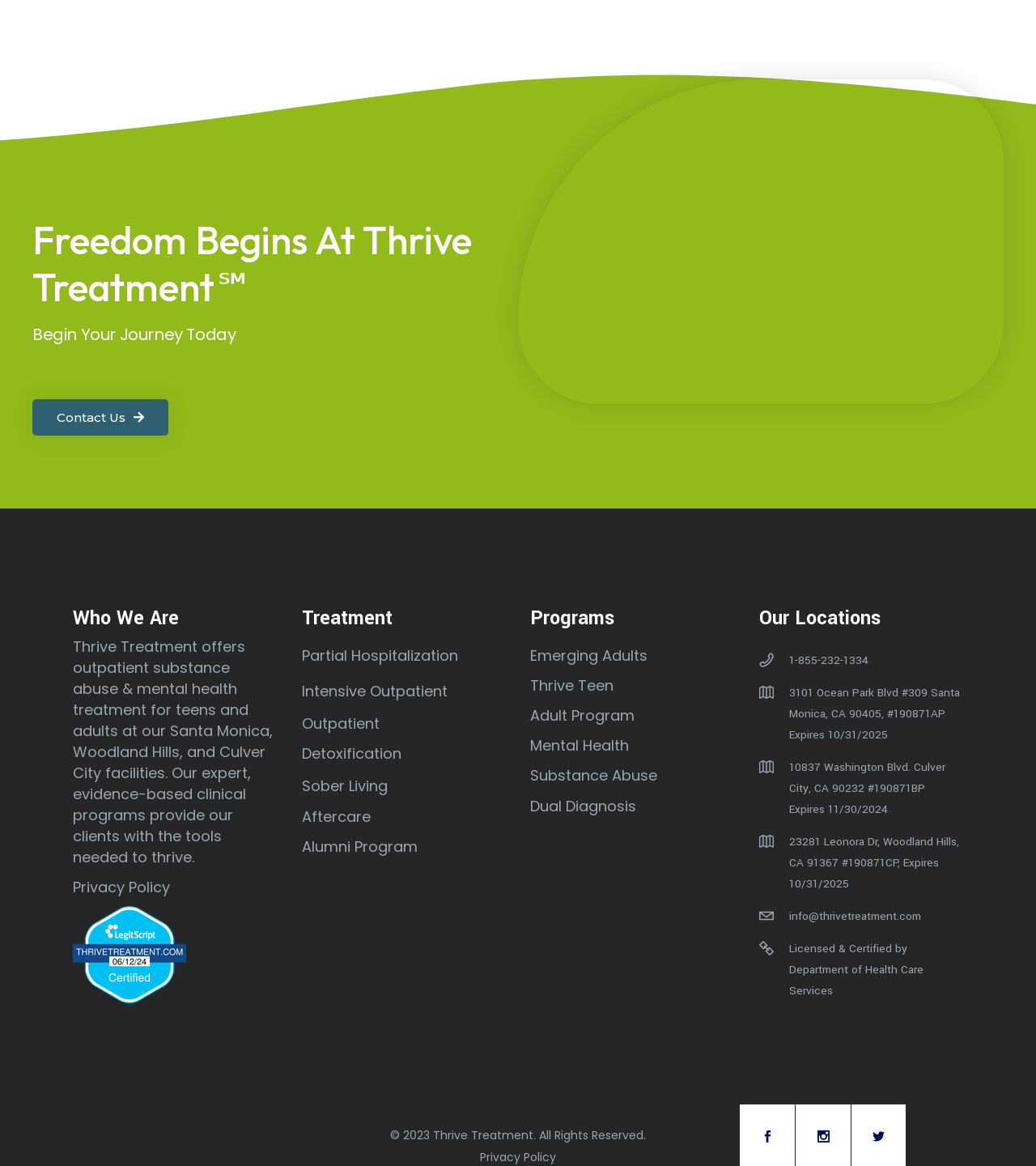What types of treatment programs are offered?
Answer the question in as much detail as possible.

The types of treatment programs offered can be found in the links under the heading 'Treatment', which include 'Partial Hospitalization', 'Intensive Outpatient', 'Outpatient', 'Detoxification', 'Sober Living', 'Aftercare', and 'Alumni Program'.